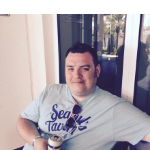Give a comprehensive caption for the image.

The image features Brian Patrick, a co-founder and Brand Manager of the Buffalo Beer League. He is depicted enjoying a beverage while sitting comfortably, showcasing a relaxed and approachable demeanor. Dressed in a light blue t-shirt with the phrase "Seagy Tavy!" printed on it, he seems to embody the spirit of leisure and celebration associated with craft beer culture. The background hints at an outdoor setting, possibly indicating a social gathering or event related to beer, which aligns with his role in writing the weekly Buffalo Beer Buzz column. The image reflects his passion for local craft beer and the vibrant community surrounding Buffalo Beer Week.